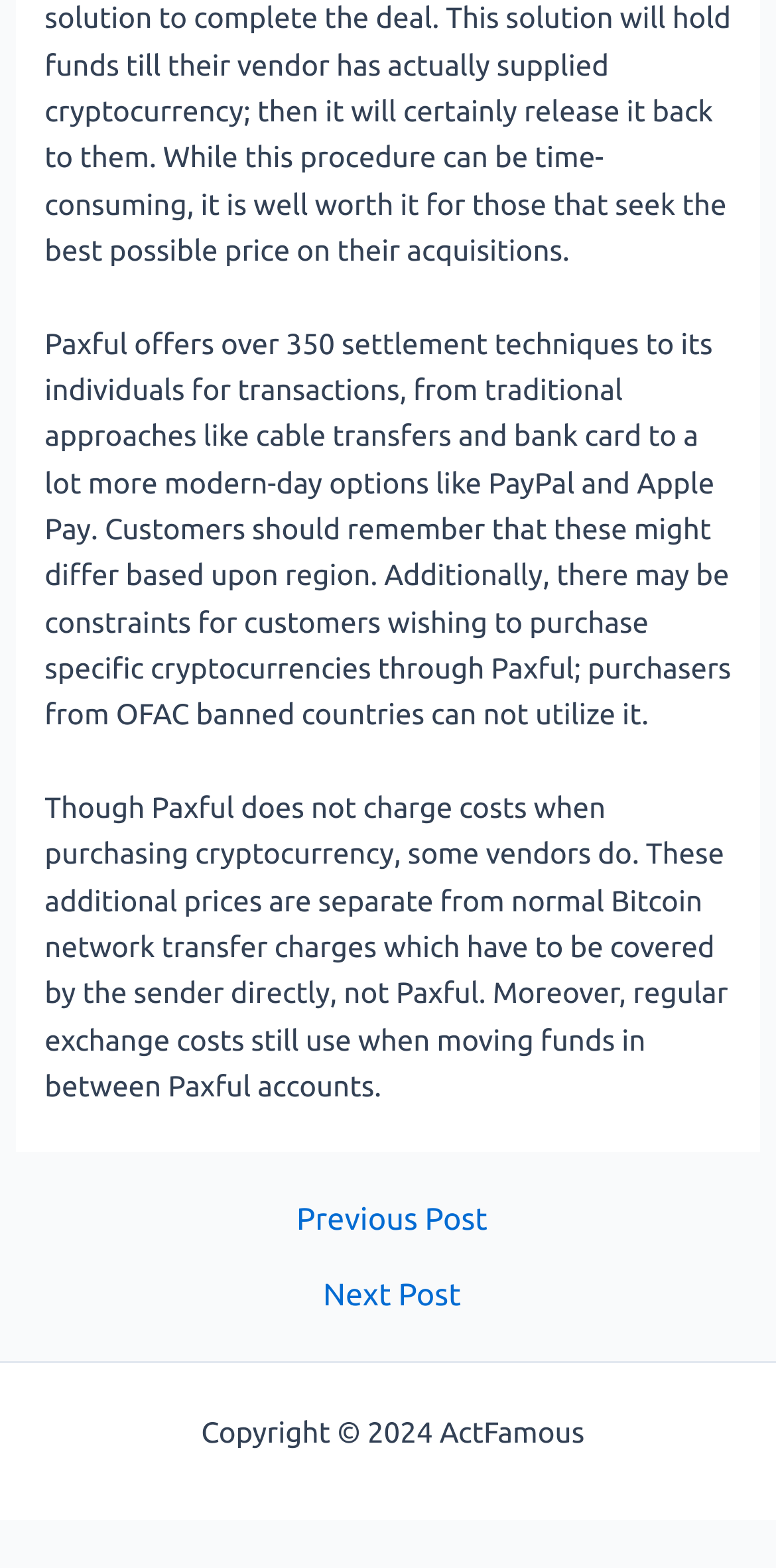Identify the bounding box coordinates of the HTML element based on this description: "← Previous Post".

[0.025, 0.768, 0.985, 0.788]